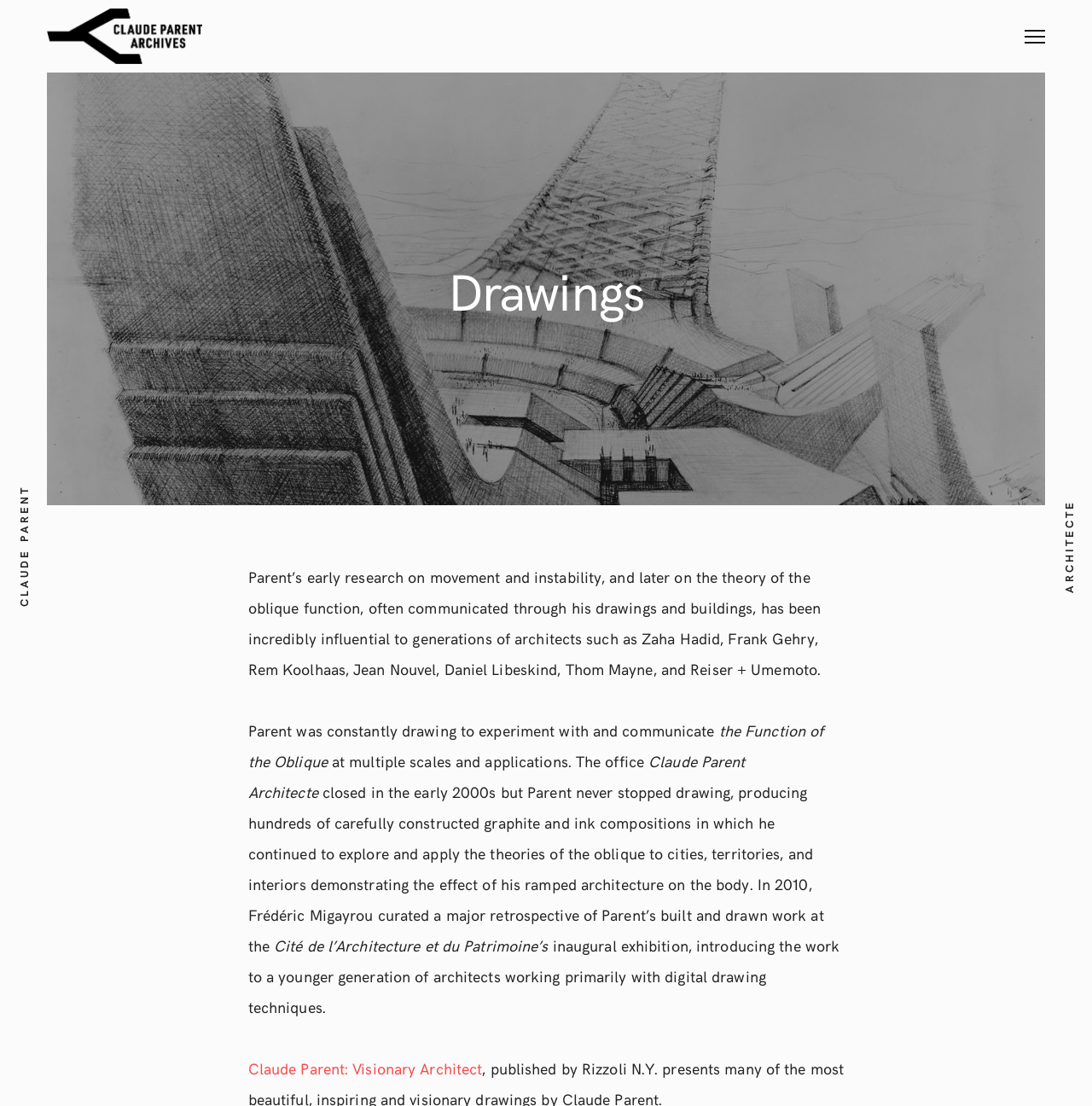What is the name of the institution?
Answer with a single word or phrase by referring to the visual content.

Cité de l’Architecture et du Patrimoine